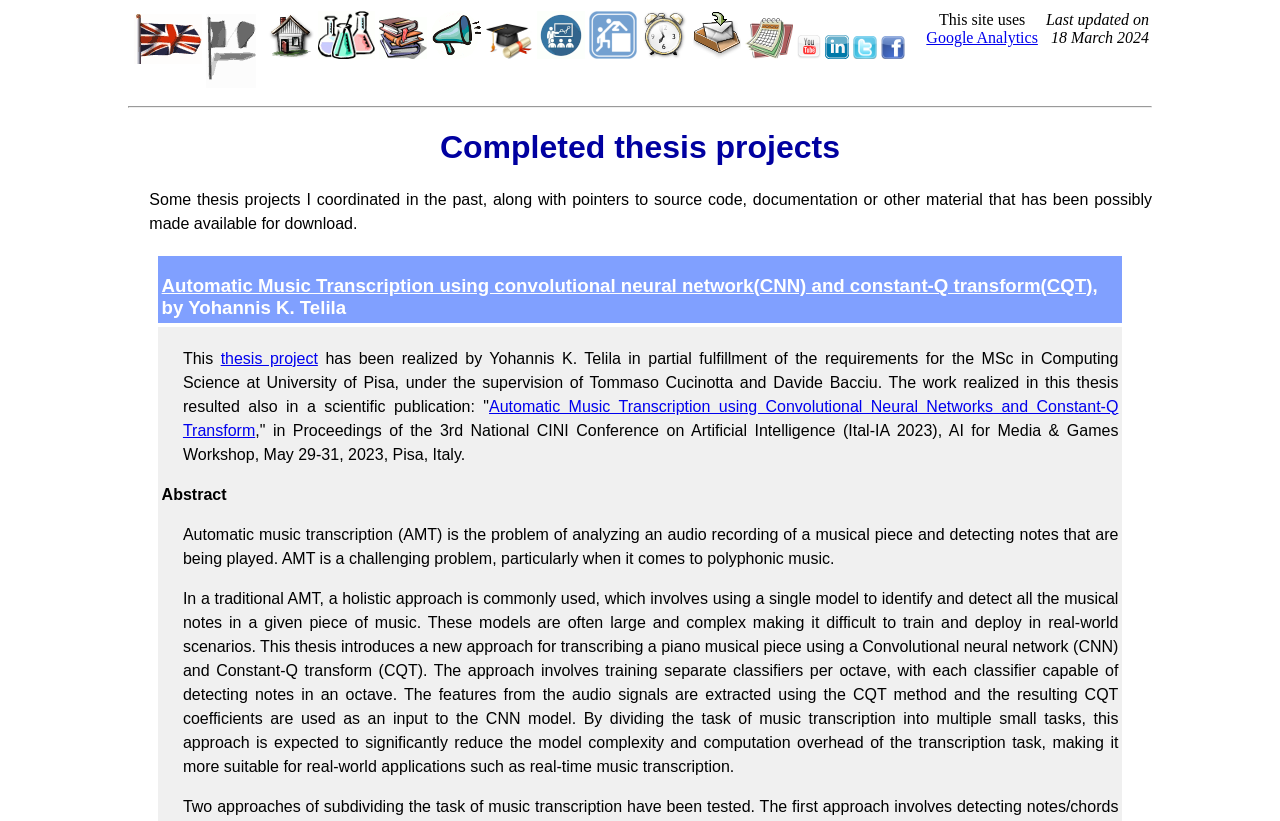Specify the bounding box coordinates of the area to click in order to follow the given instruction: "Click the link to write to Tommaso Cucinotta."

[0.542, 0.055, 0.579, 0.076]